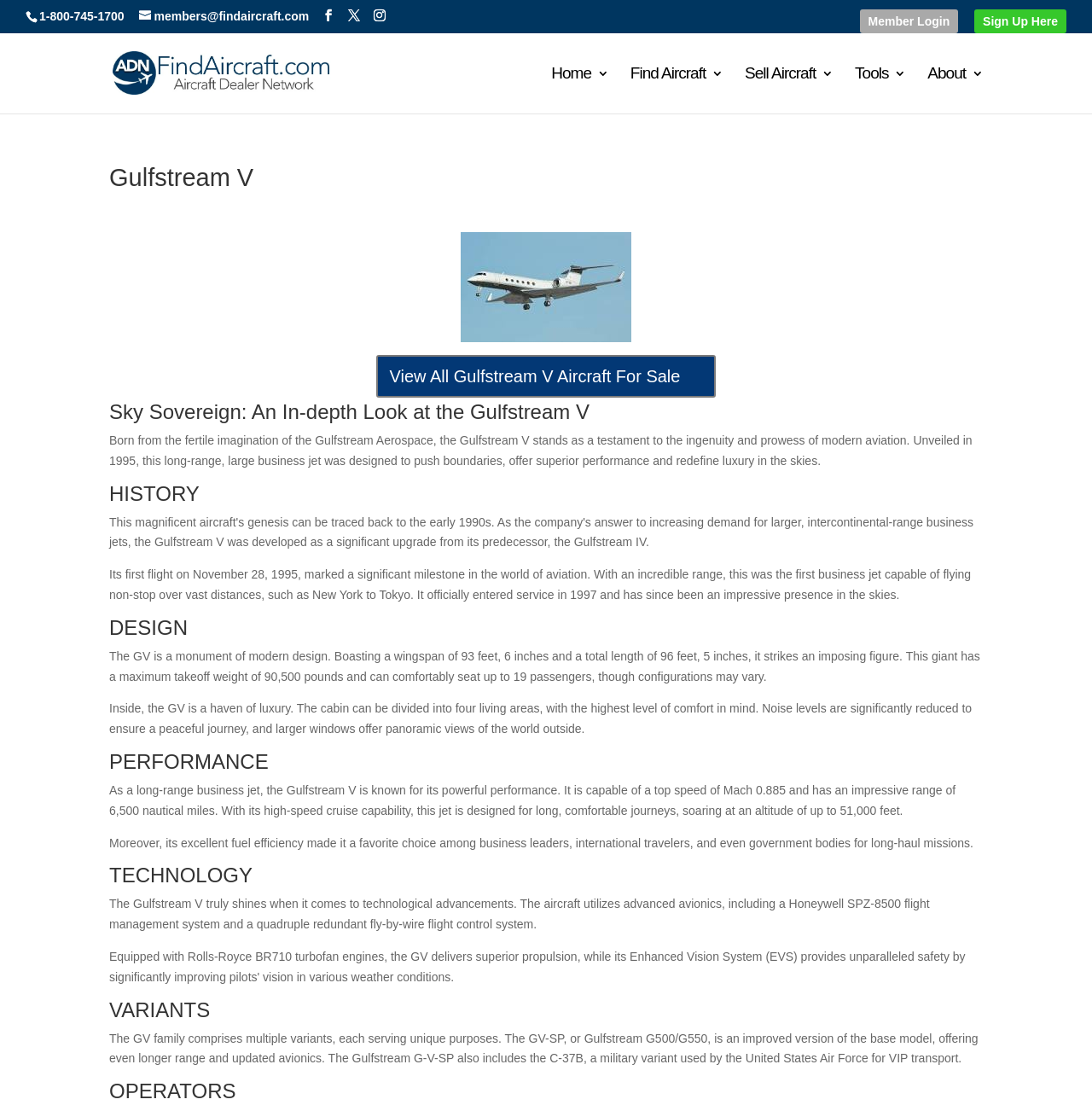Provide the bounding box coordinates of the section that needs to be clicked to accomplish the following instruction: "View all Gulfstream V aircraft for sale."

[0.344, 0.32, 0.656, 0.358]